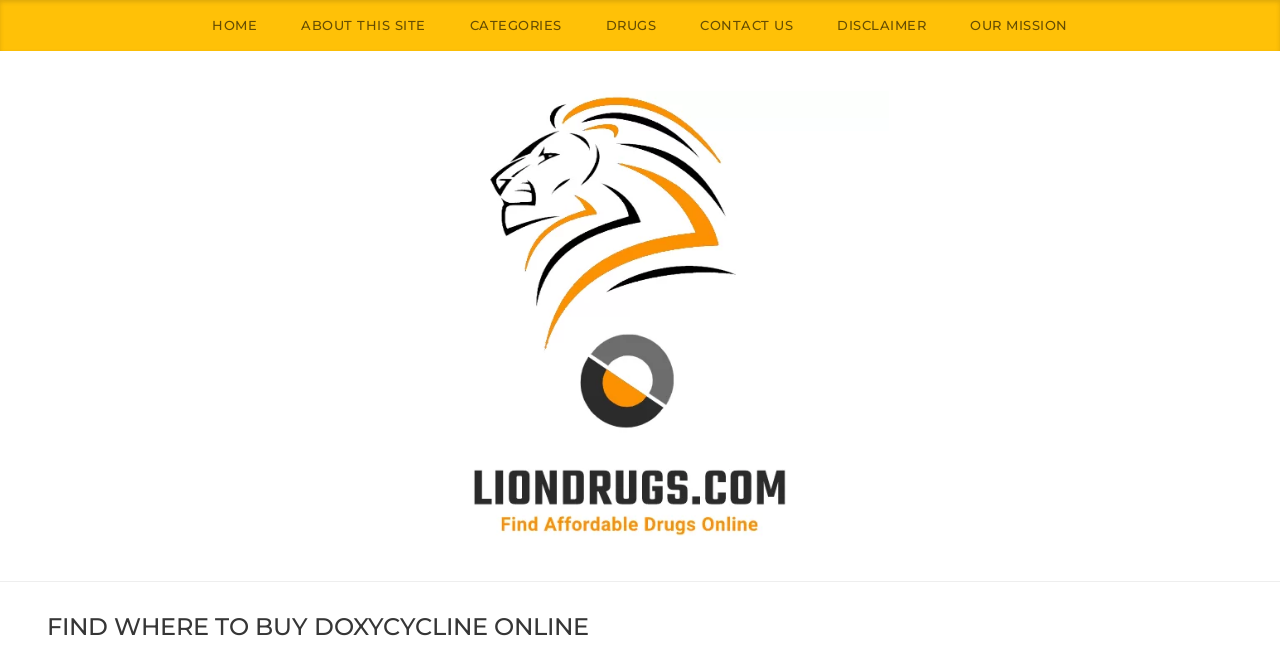Please locate and retrieve the main header text of the webpage.

FIND WHERE TO BUY DOXYCYCLINE ONLINE